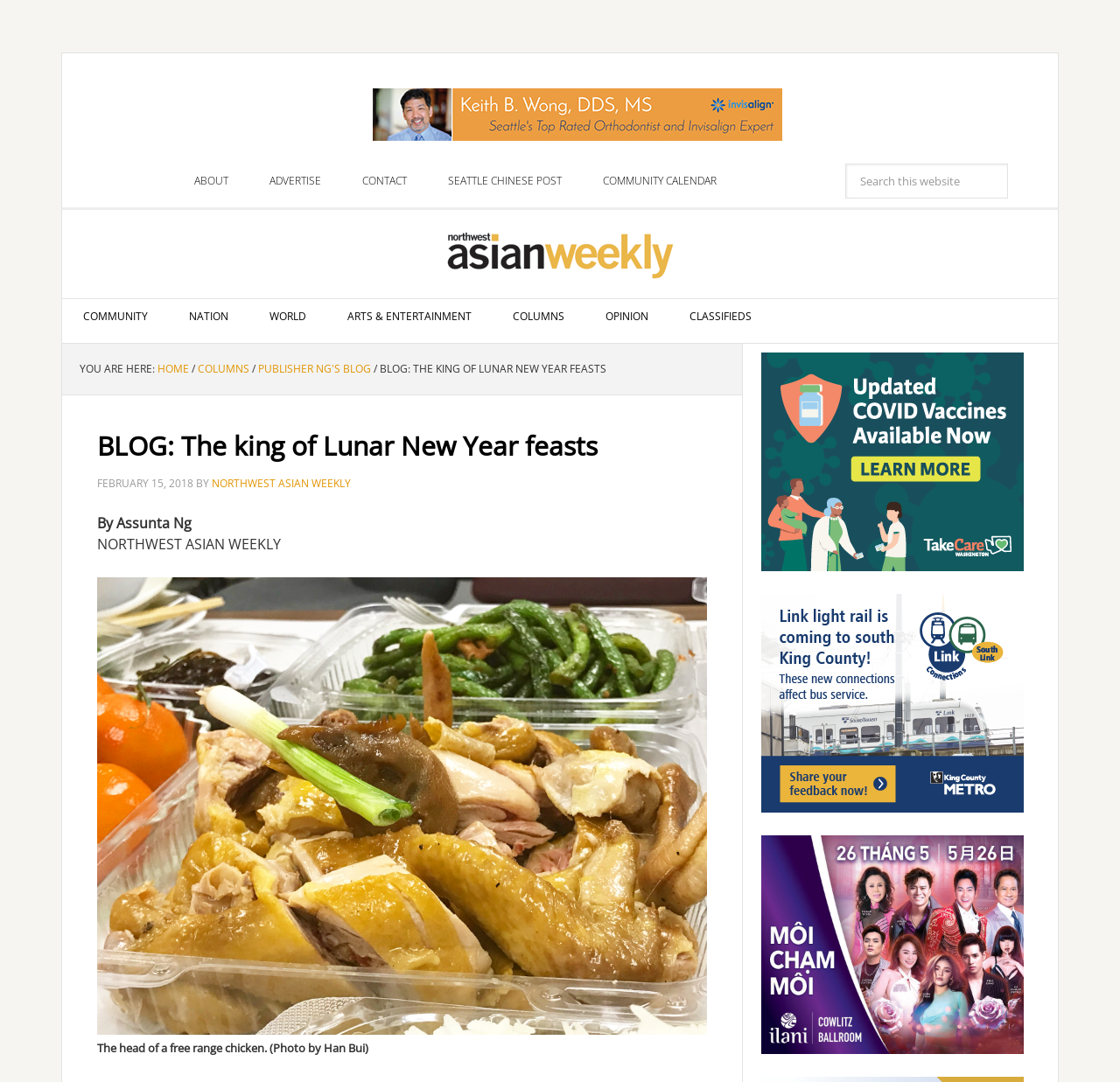What is the main image in this blog post about?
From the screenshot, supply a one-word or short-phrase answer.

A free range chicken